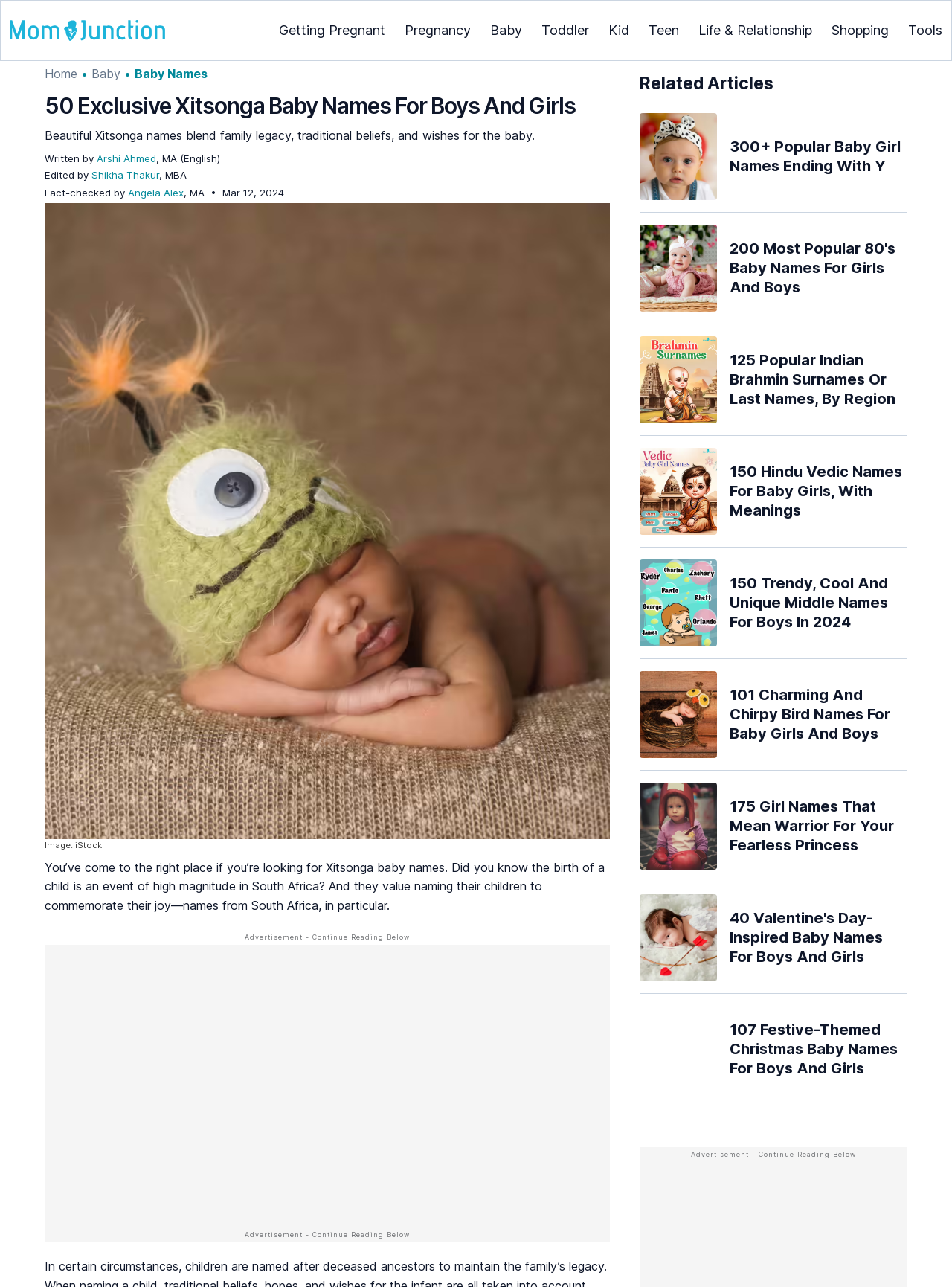Identify the main heading of the webpage and provide its text content.

50 Exclusive Xitsonga Baby Names For Boys And Girls